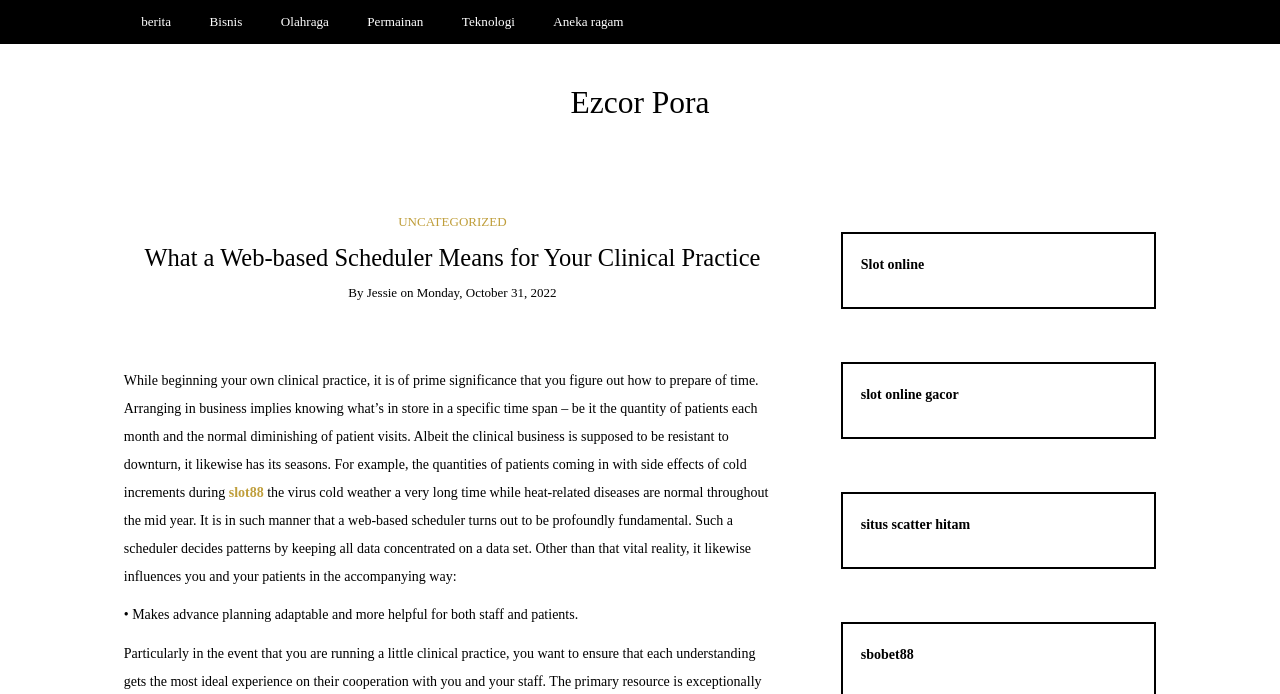What is the main topic of this webpage?
Examine the image and provide an in-depth answer to the question.

Based on the webpage content, it appears that the main topic is discussing the importance of a web-based scheduler for a clinical practice, highlighting its benefits and how it can help with advance planning and patient management.